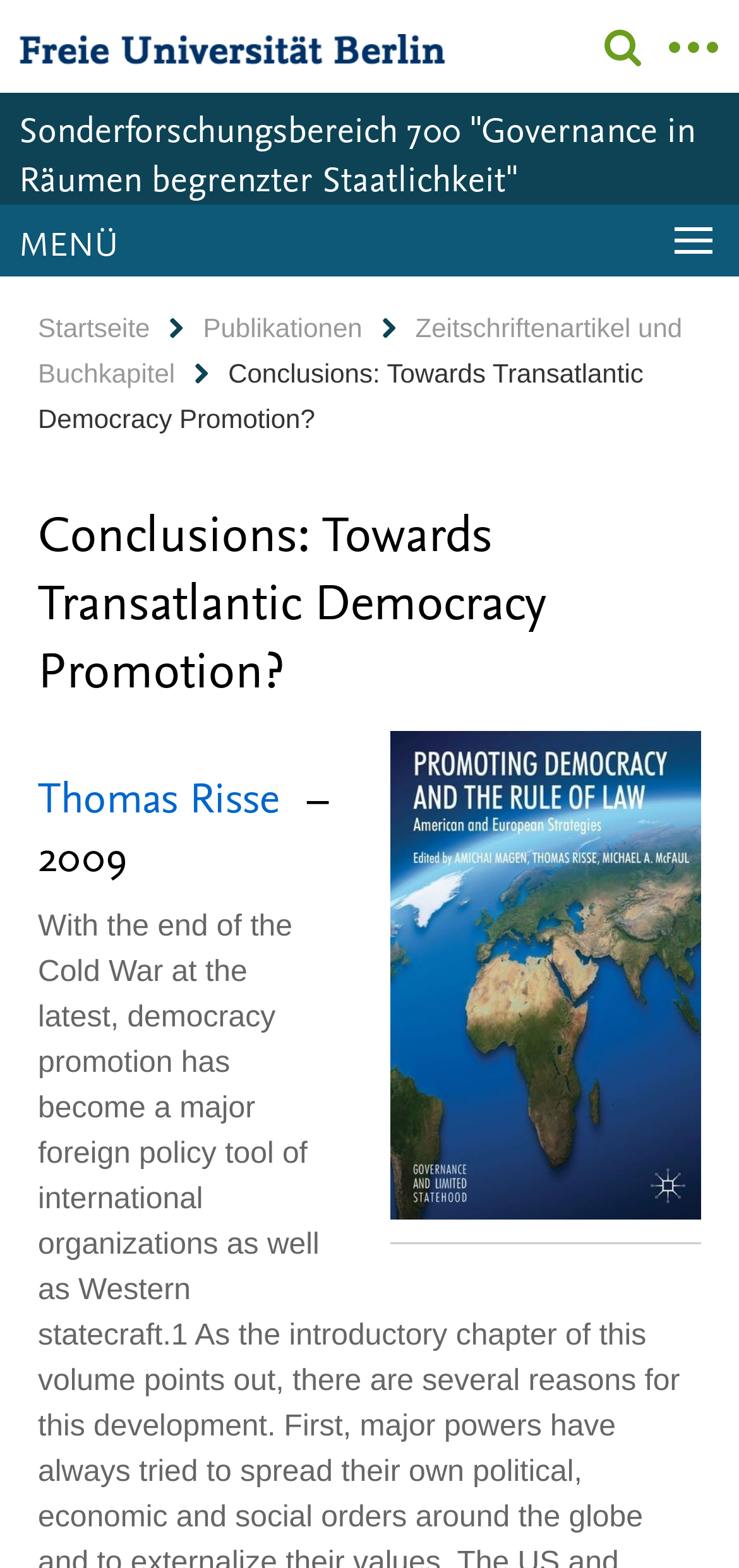Identify the bounding box for the element characterized by the following description: "Publikationen".

[0.275, 0.199, 0.49, 0.219]